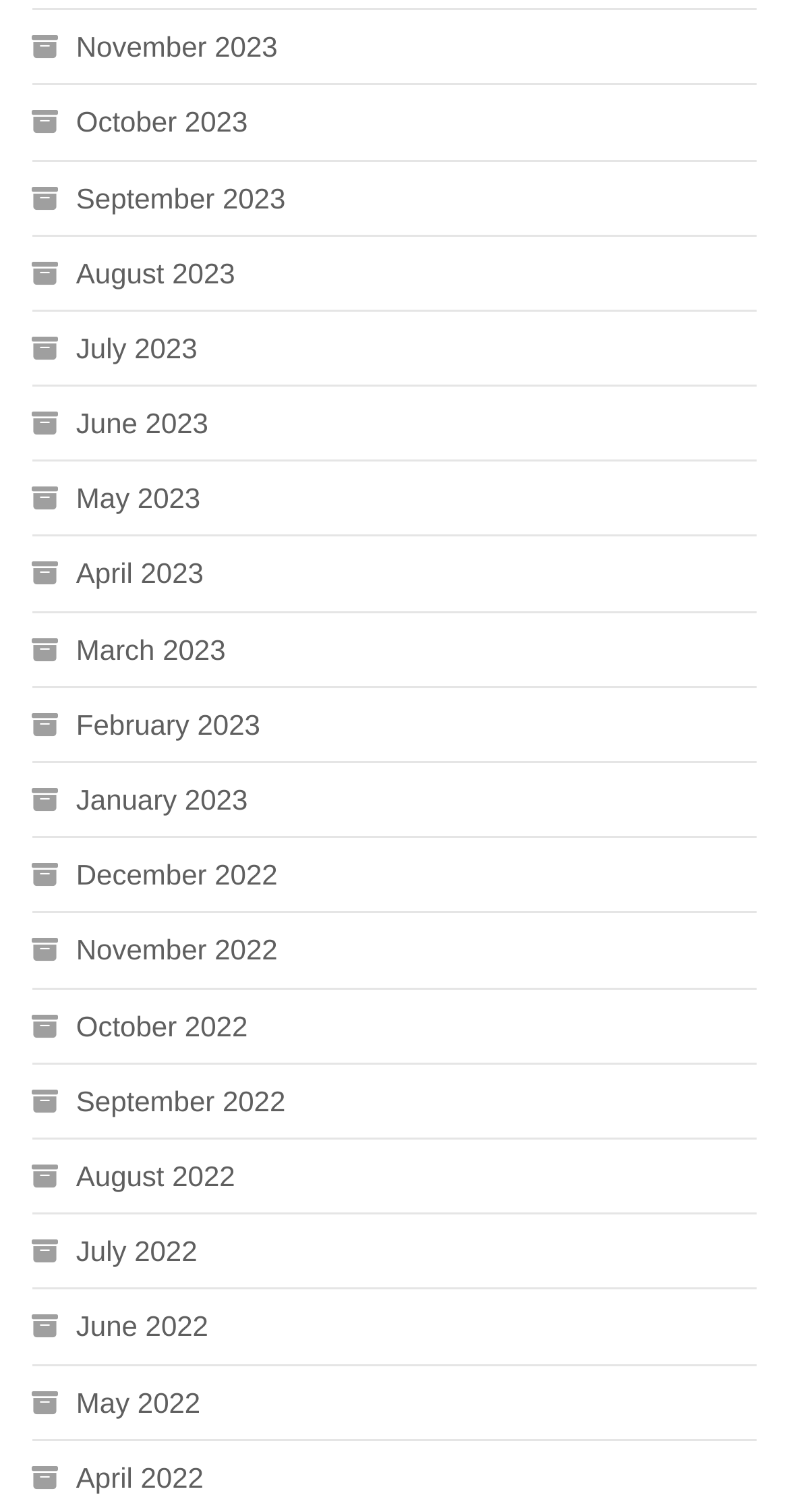Please identify the bounding box coordinates of the clickable area that will fulfill the following instruction: "View January 2023". The coordinates should be in the format of four float numbers between 0 and 1, i.e., [left, top, right, bottom].

[0.04, 0.511, 0.314, 0.546]